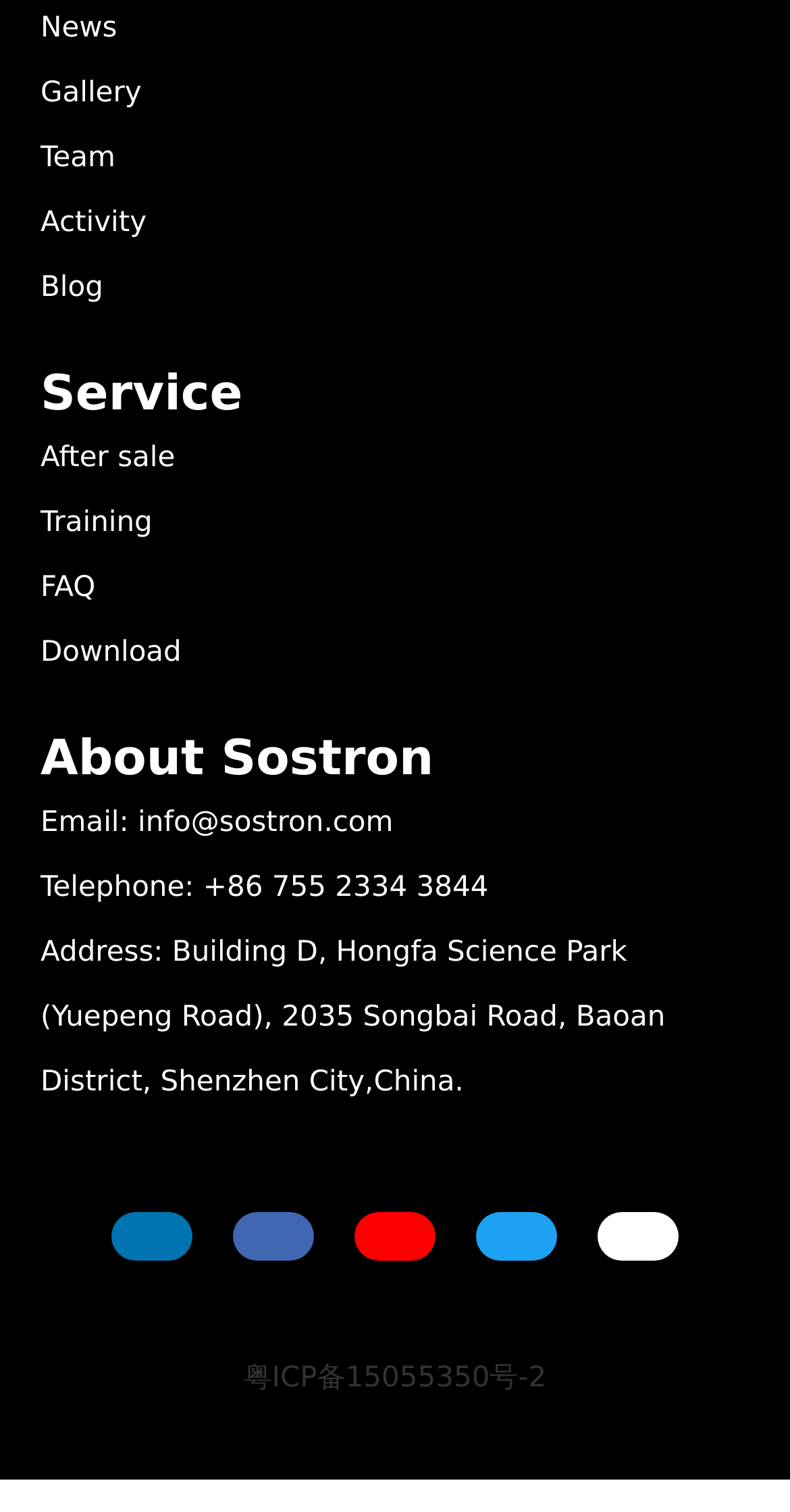What are the main sections of the website?
Refer to the image and give a detailed response to the question.

By looking at the top navigation links, I can see that the main sections of the website are News, Gallery, Team, Activity, Blog, and others. These links are prominently displayed at the top of the page, suggesting that they are the primary categories of content on the website.